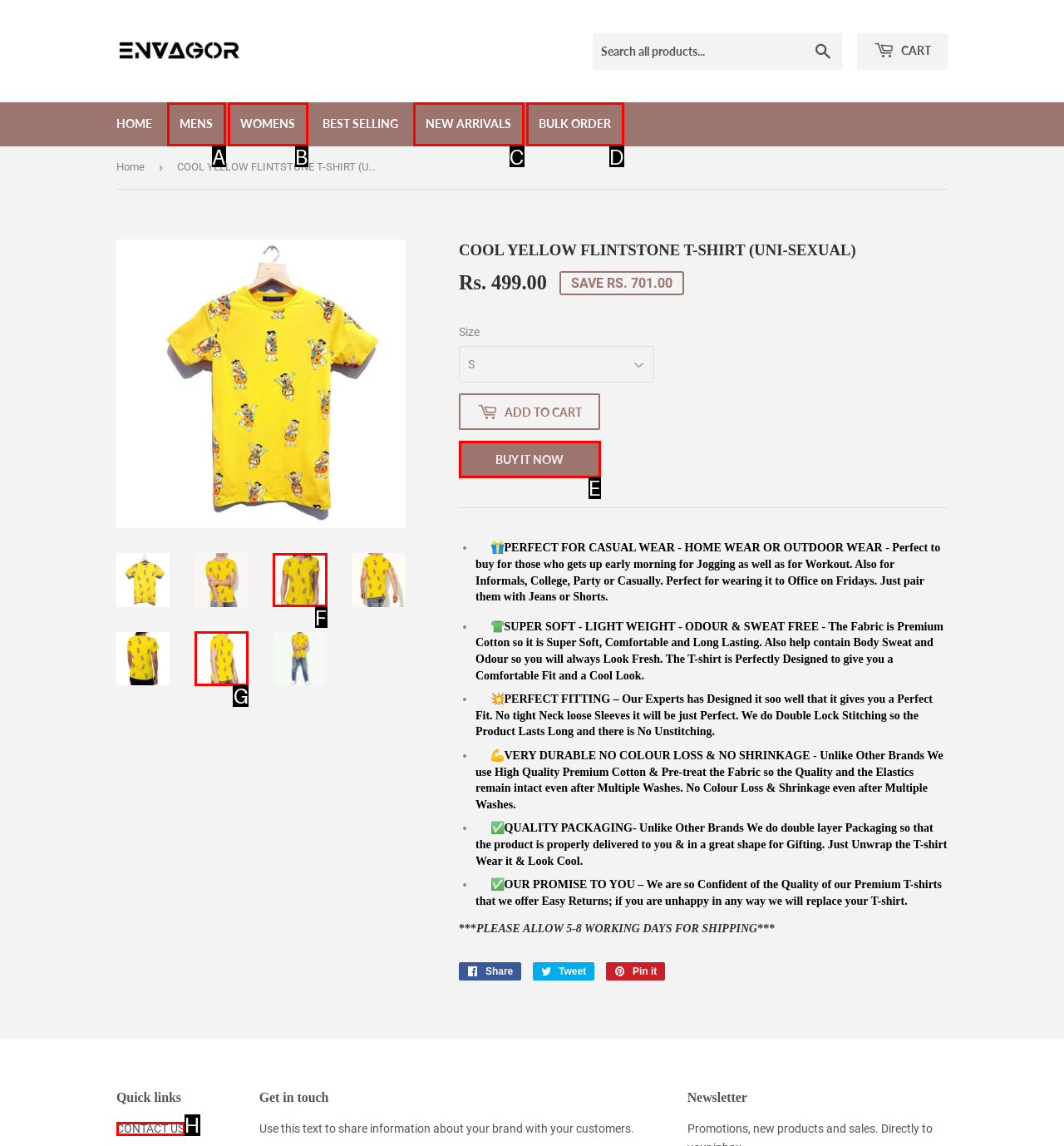Select the option that matches the description: MENS. Answer with the letter of the correct option directly.

A